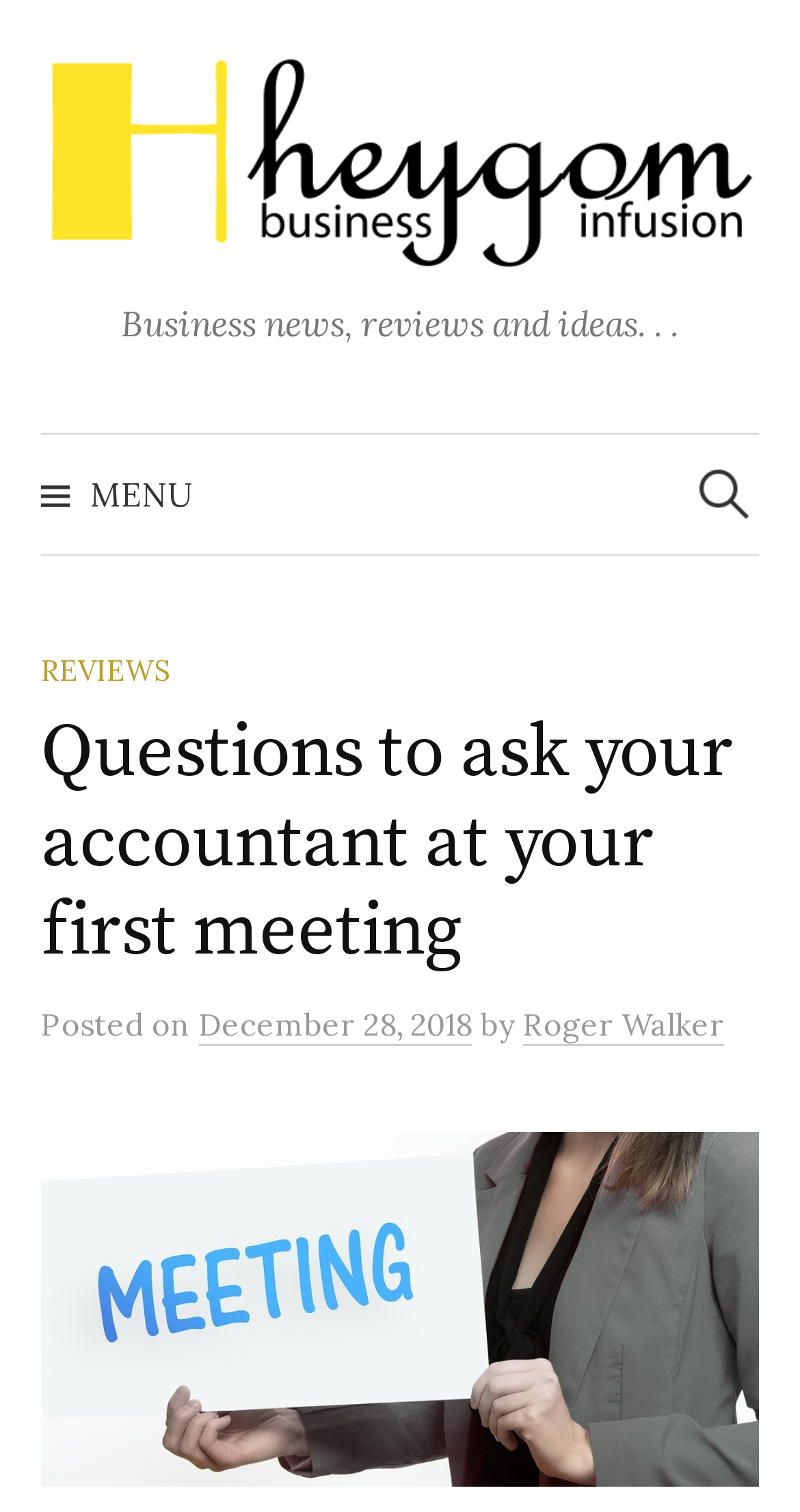Refer to the image and provide an in-depth answer to the question: 
Is there a search function on the webpage?

I determined that there is a search function on the webpage by looking at the top-right corner of the webpage, where I found a search box with a placeholder text 'Search for:'.